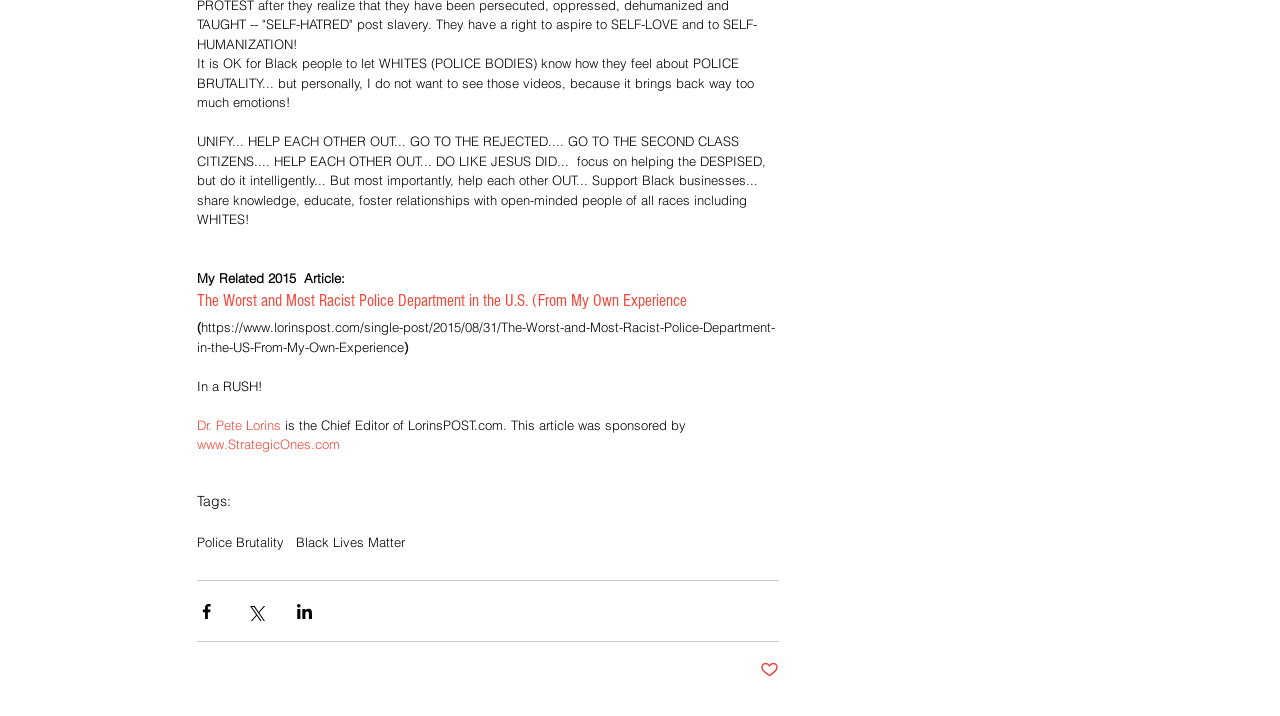Please provide the bounding box coordinates for the element that needs to be clicked to perform the following instruction: "Like the post". The coordinates should be given as four float numbers between 0 and 1, i.e., [left, top, right, bottom].

[0.593, 0.922, 0.608, 0.952]